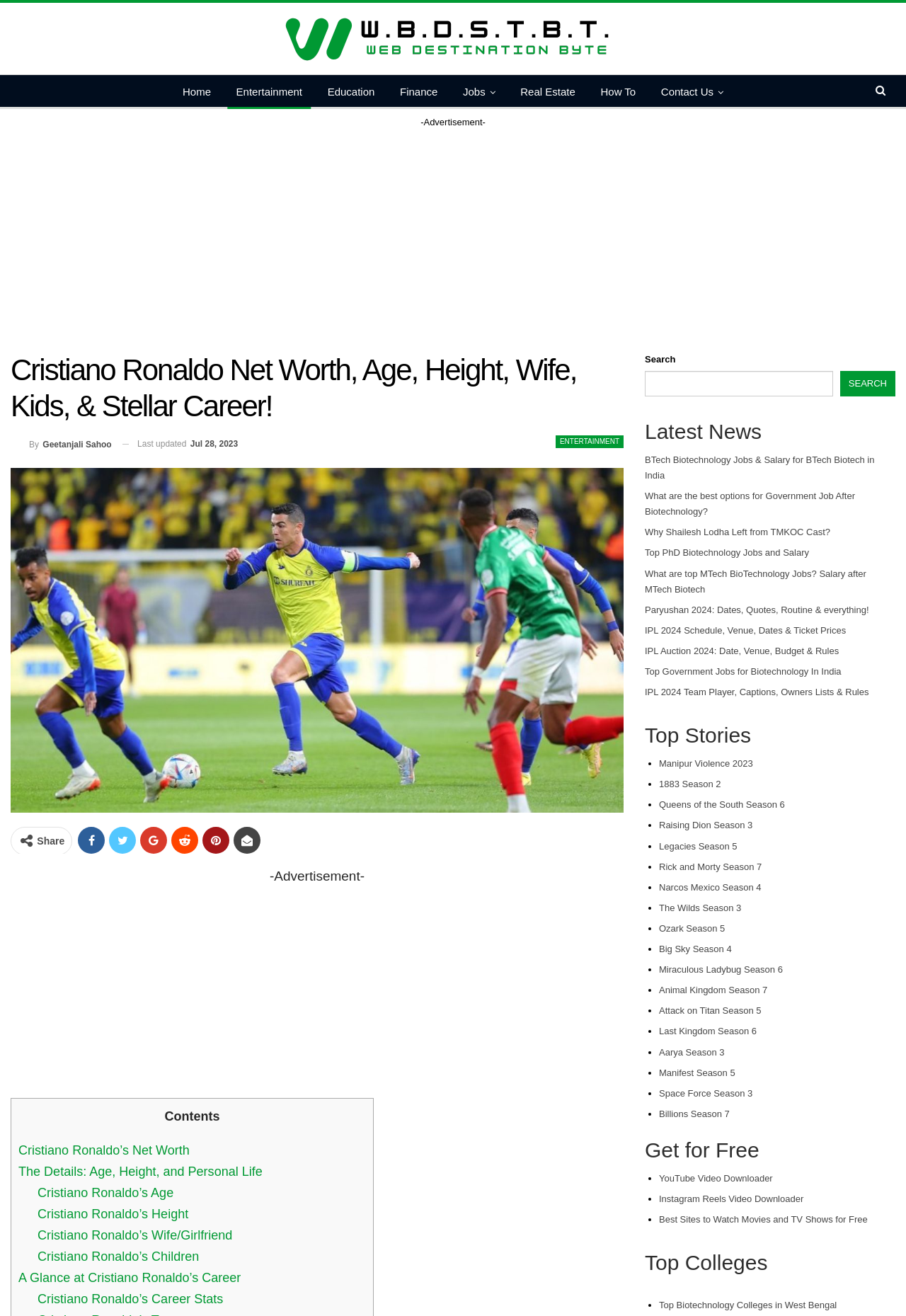Please identify the primary heading on the webpage and return its text.

Cristiano Ronaldo Net Worth, Age, Height, Wife, Kids, & Stellar Career!